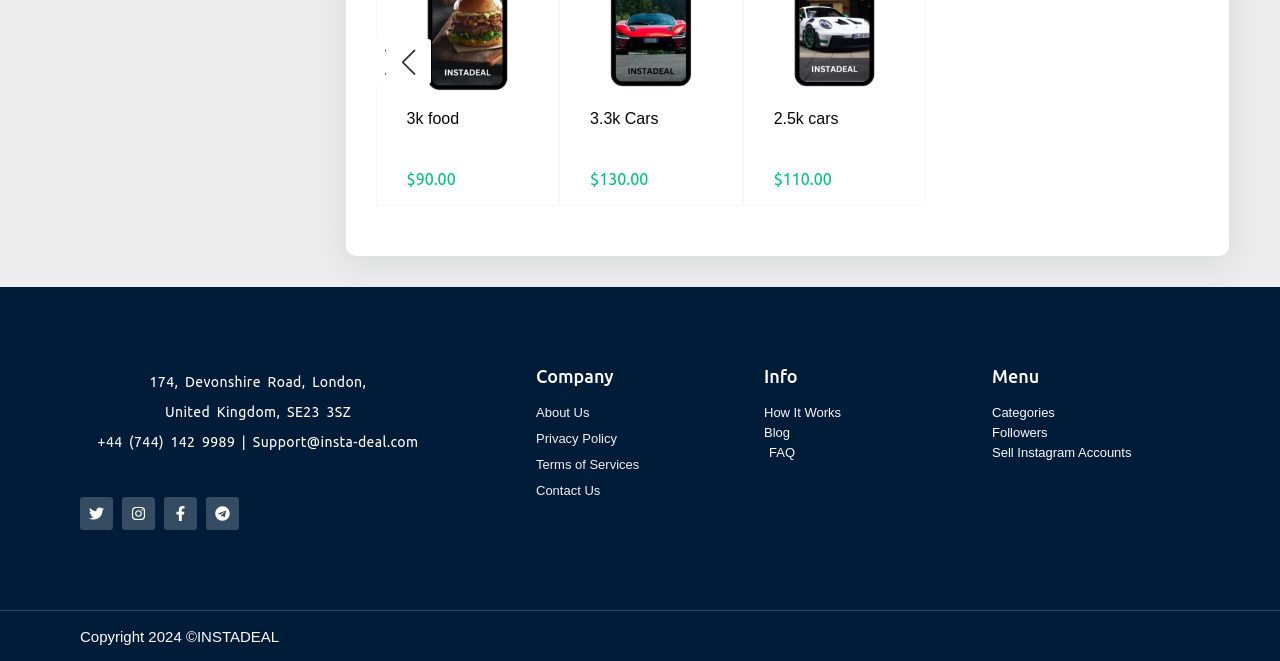What is the company's phone number?
Answer the question in as much detail as possible.

The company's phone number can be found in the static text element with ID 166, which is located near the top of the webpage. The phone number is '+44 (744) 142 9989'.